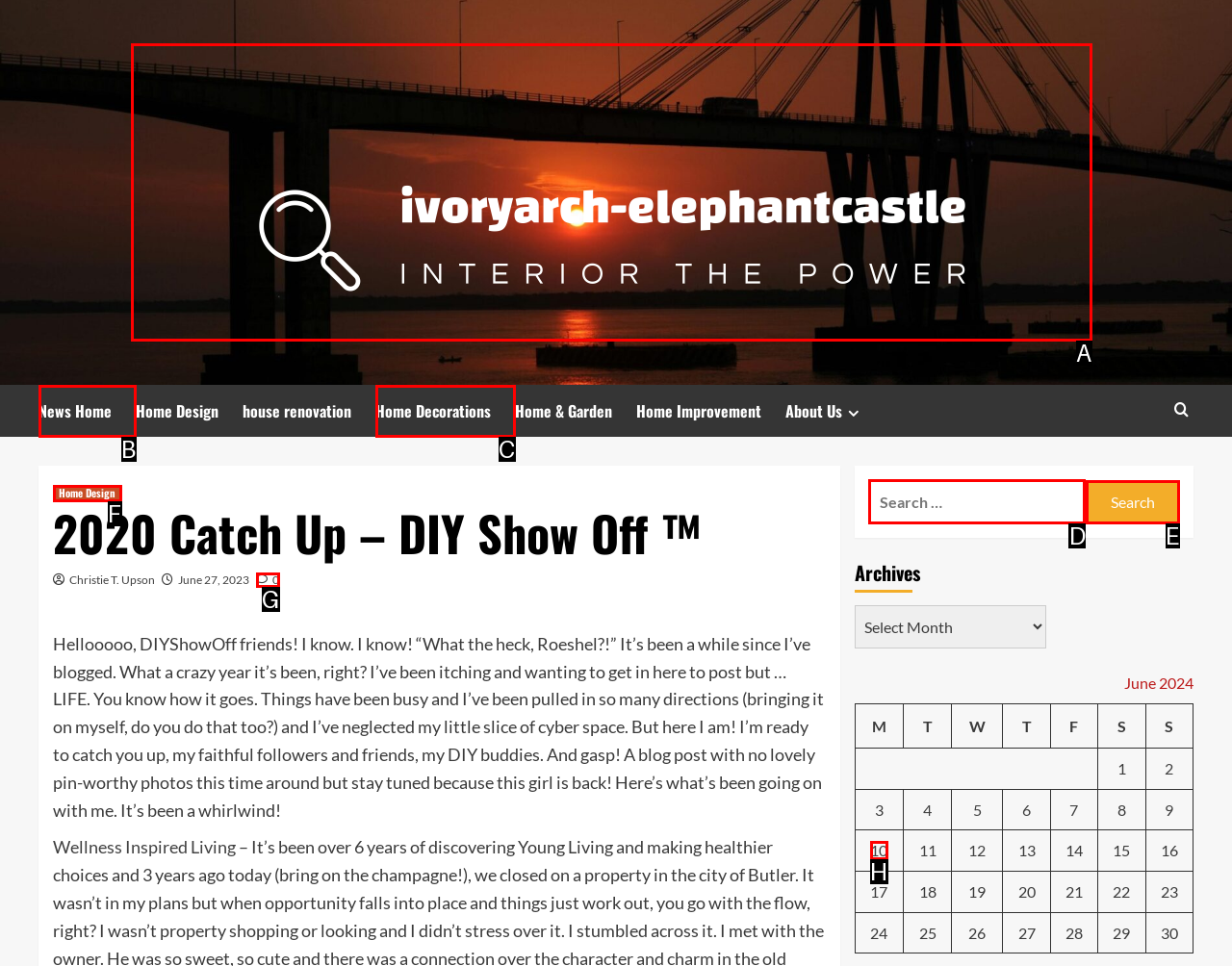Point out the HTML element I should click to achieve the following task: Search for something Provide the letter of the selected option from the choices.

D